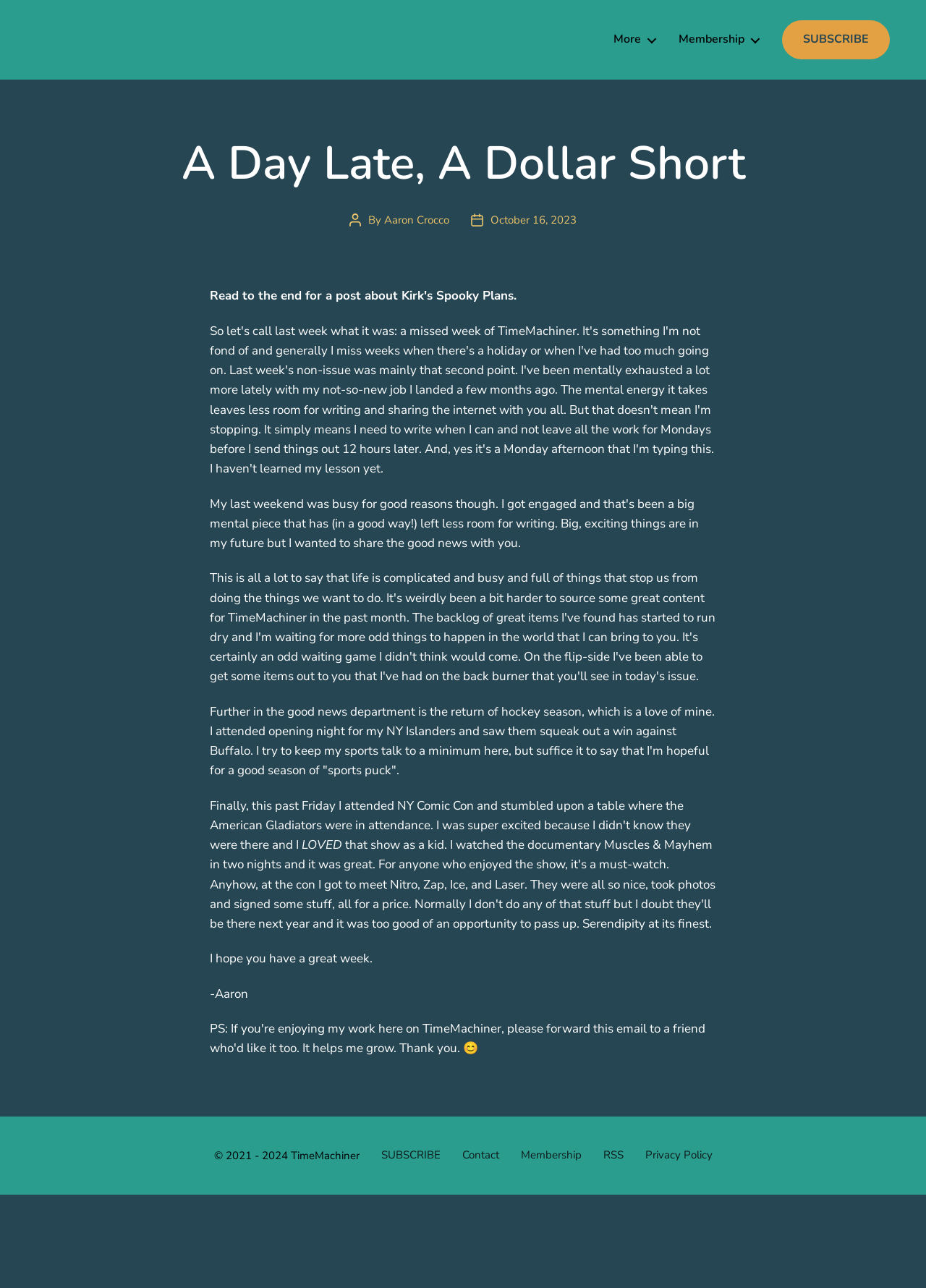Provide your answer to the question using just one word or phrase: How many links are in the footer navigation?

5